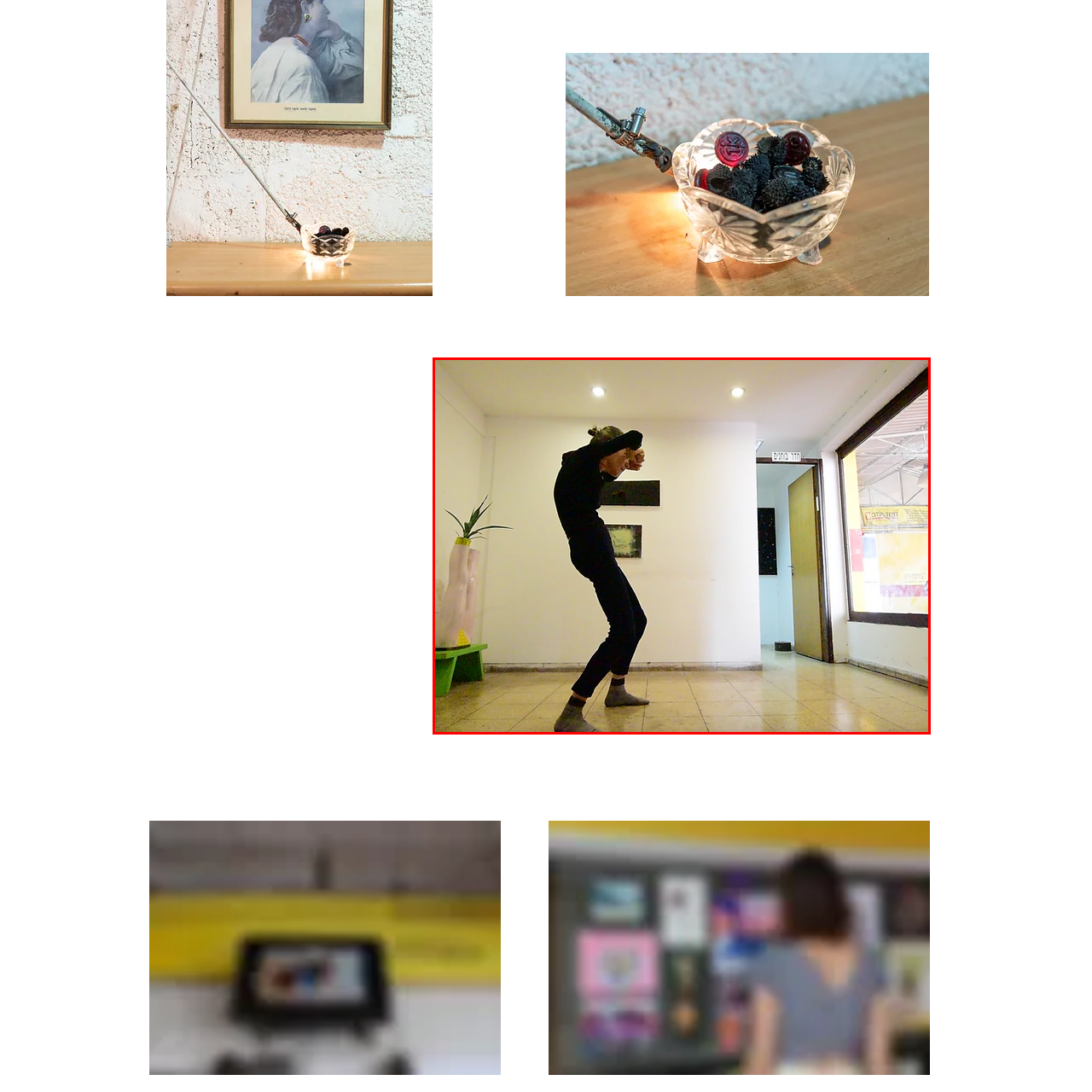Give a detailed account of the visual elements present in the image highlighted by the red border.

In a spacious interior setting, a person with long hair, dressed in a black outfit, strikes a dynamic pose that conveys movement and expression. The individual stands on a light-colored tiled floor, slightly bending forward with arms raised and fists clenched, suggesting an emotive dance or physical performance. Behind them, the wall is adorned with two abstract artworks, adding a creative touch to the environment. To the left, a slender plant in a tall, light-pink pot introduces a natural element, while adjacent to the figure, a doorway leads to another space, partially revealing more of the setting. The overall atmosphere reflects a blend of artistry and fluidity, capturing a moment of creative expression.